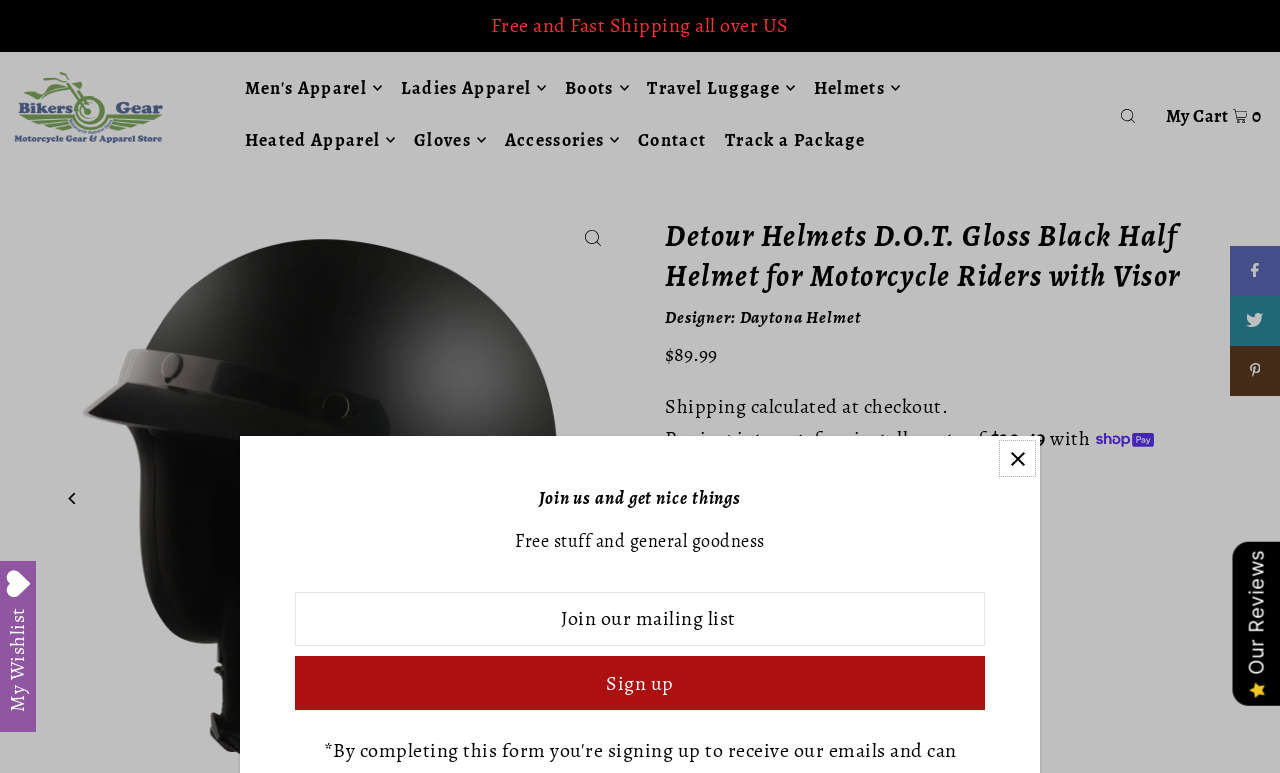Can you specify the bounding box coordinates of the area that needs to be clicked to fulfill the following instruction: "Click on the 'Helmets' menu item"?

[0.636, 0.081, 0.703, 0.146]